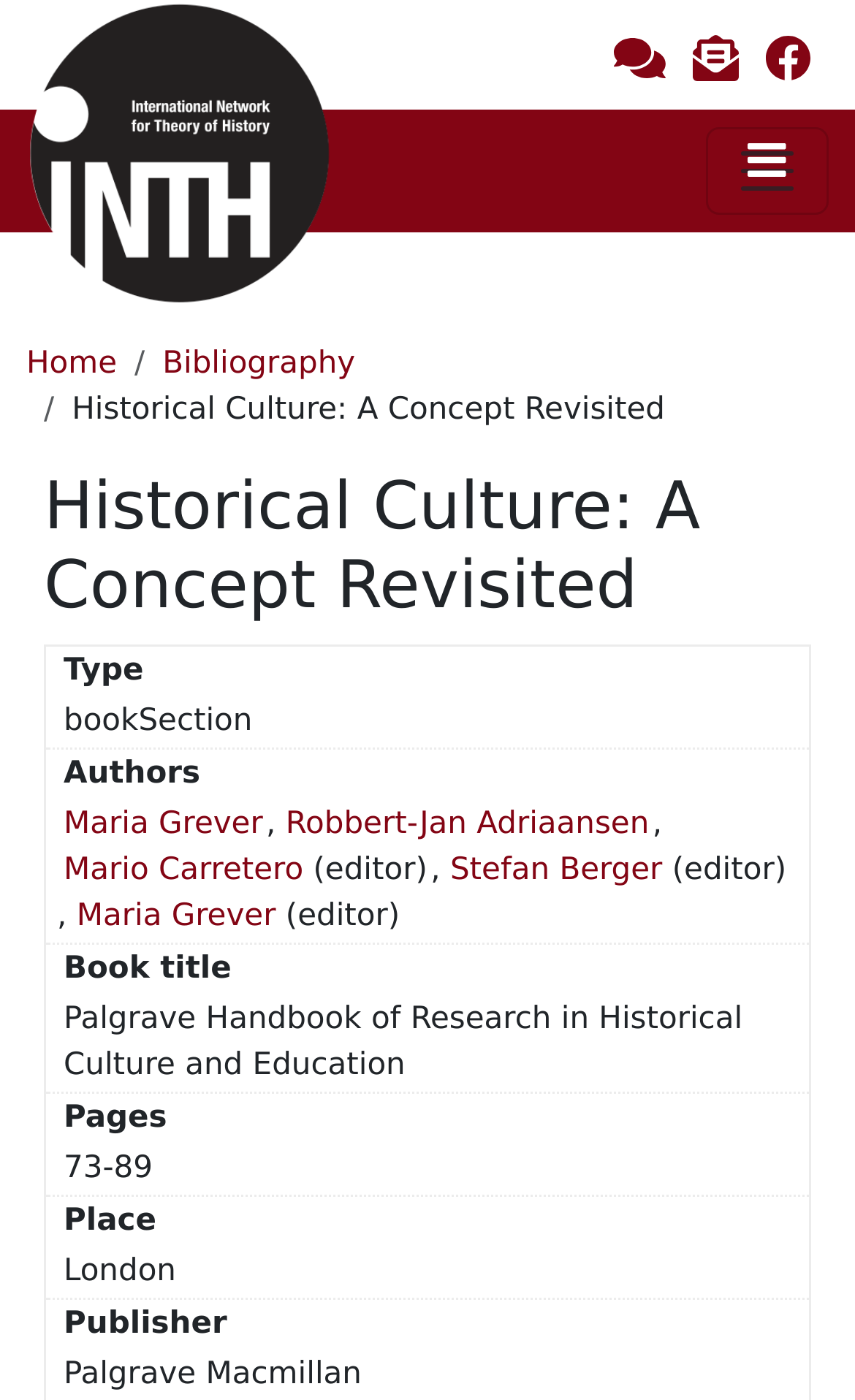Determine the bounding box coordinates of the section I need to click to execute the following instruction: "Read more about Maria Grever". Provide the coordinates as four float numbers between 0 and 1, i.e., [left, top, right, bottom].

[0.074, 0.576, 0.307, 0.601]